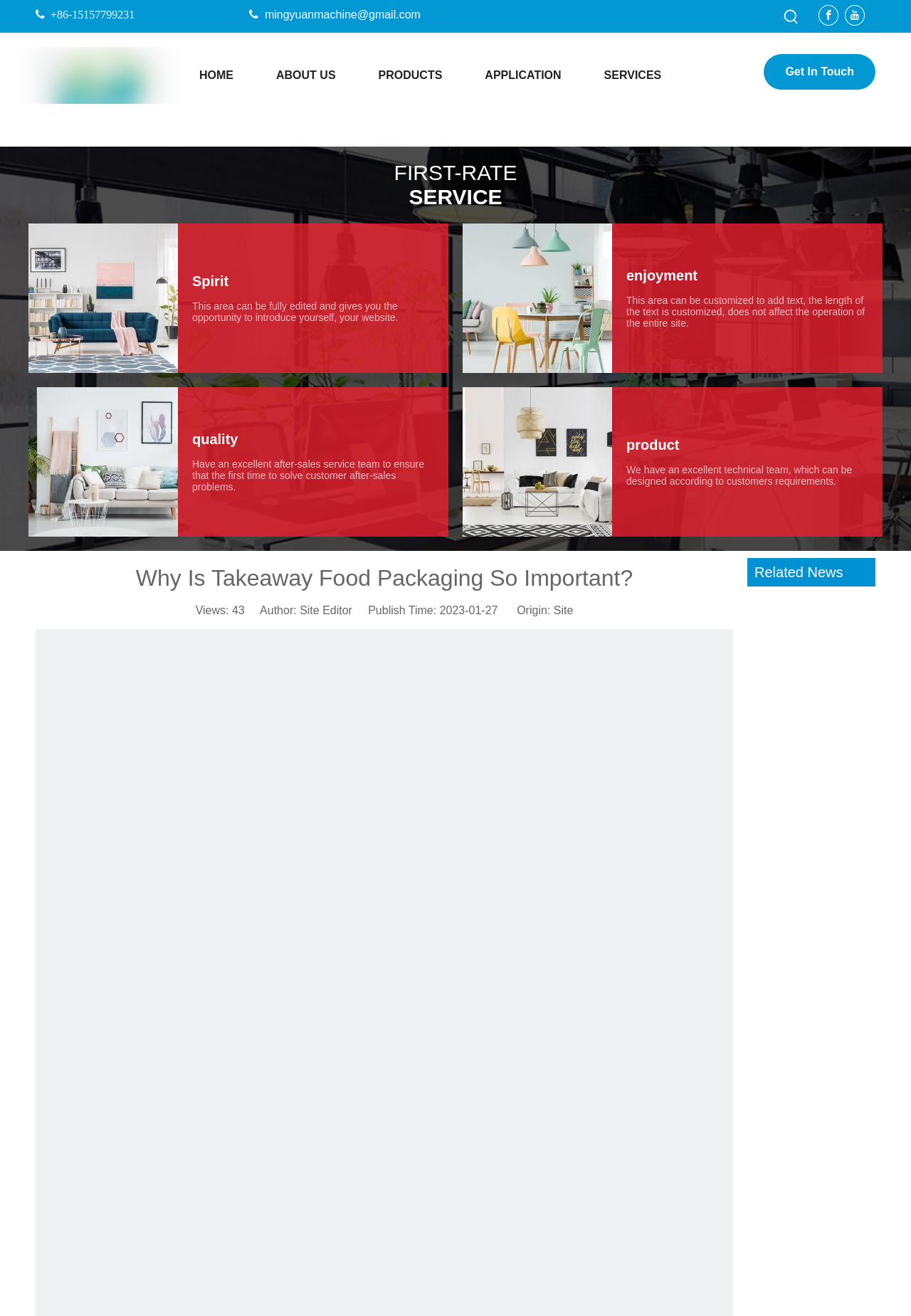Identify the bounding box coordinates of the element to click to follow this instruction: 'View our products'. Ensure the coordinates are four float values between 0 and 1, provided as [left, top, right, bottom].

None